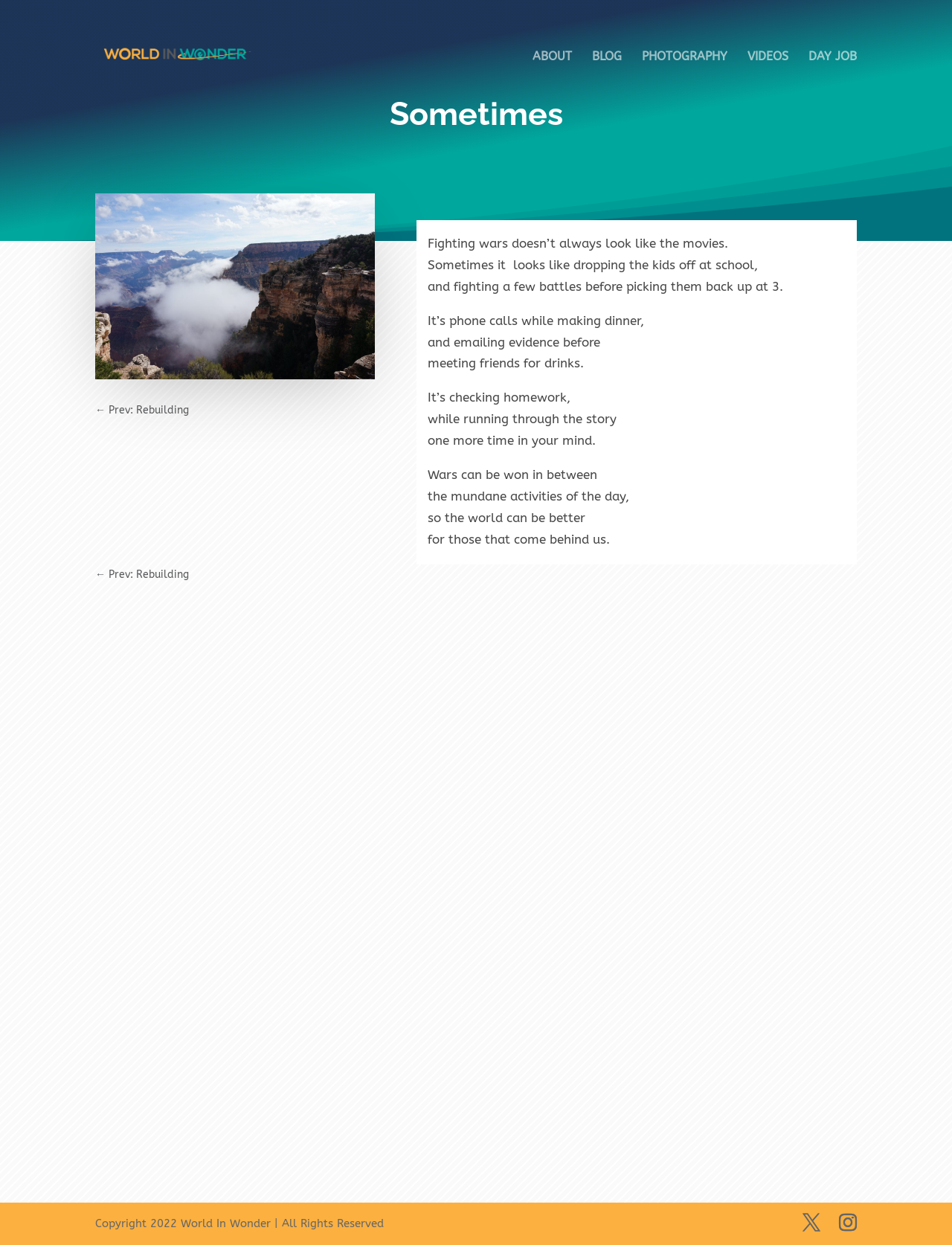Determine the bounding box coordinates of the region I should click to achieve the following instruction: "Download the Gift Aid Declaration Form". Ensure the bounding box coordinates are four float numbers between 0 and 1, i.e., [left, top, right, bottom].

None